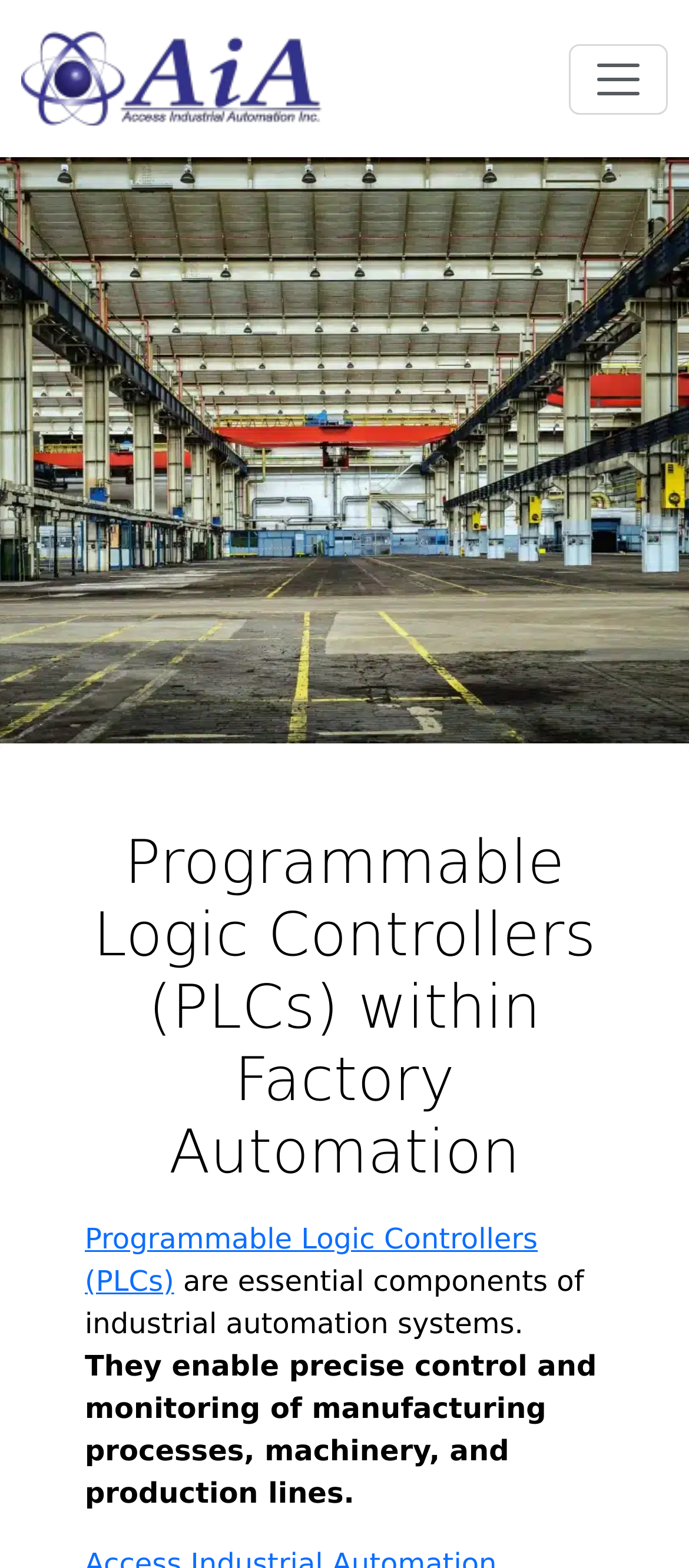Use a single word or phrase to answer the question:
How many images are on the webpage?

2